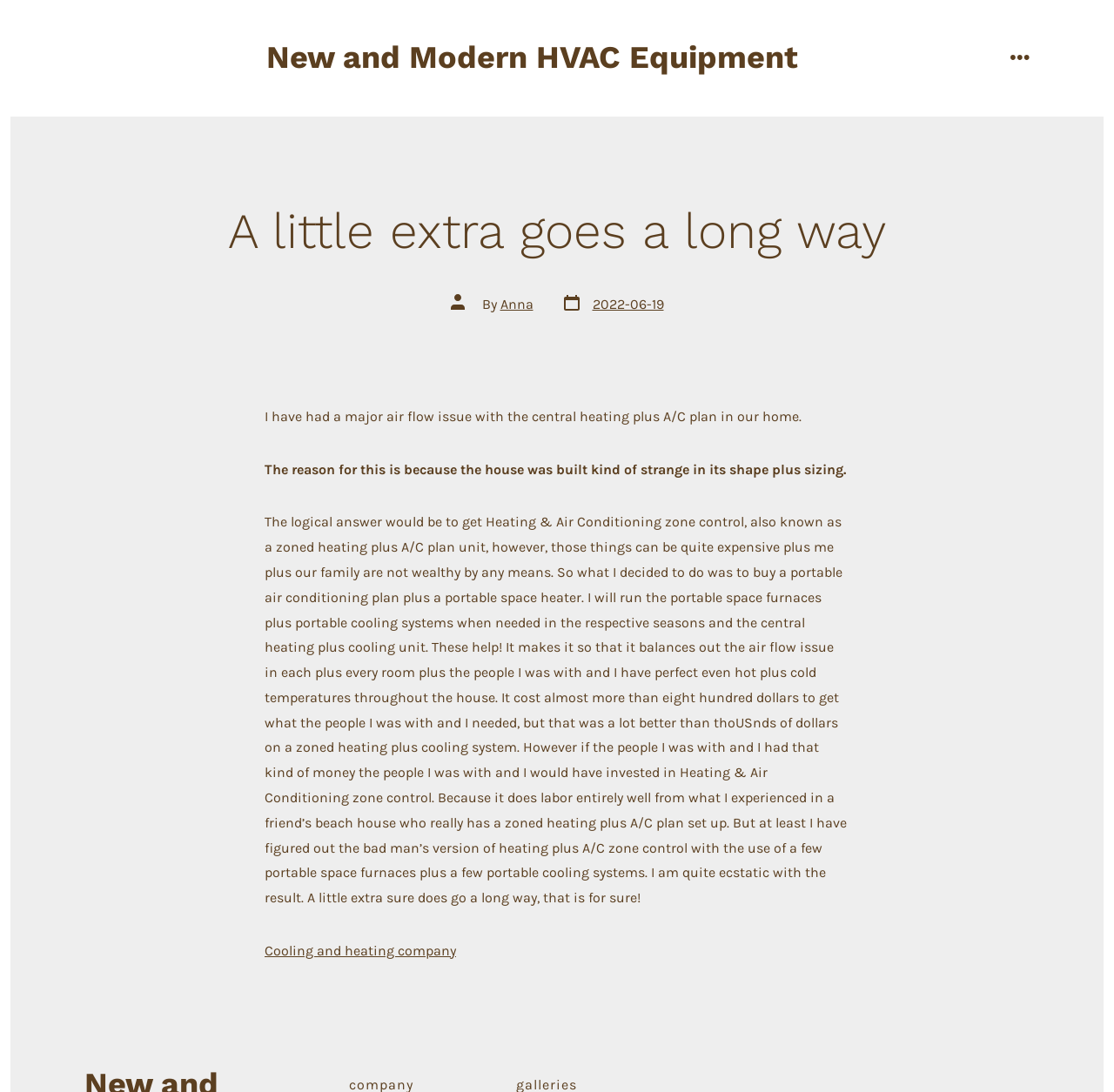Identify the title of the webpage and provide its text content.

A little extra goes a long way